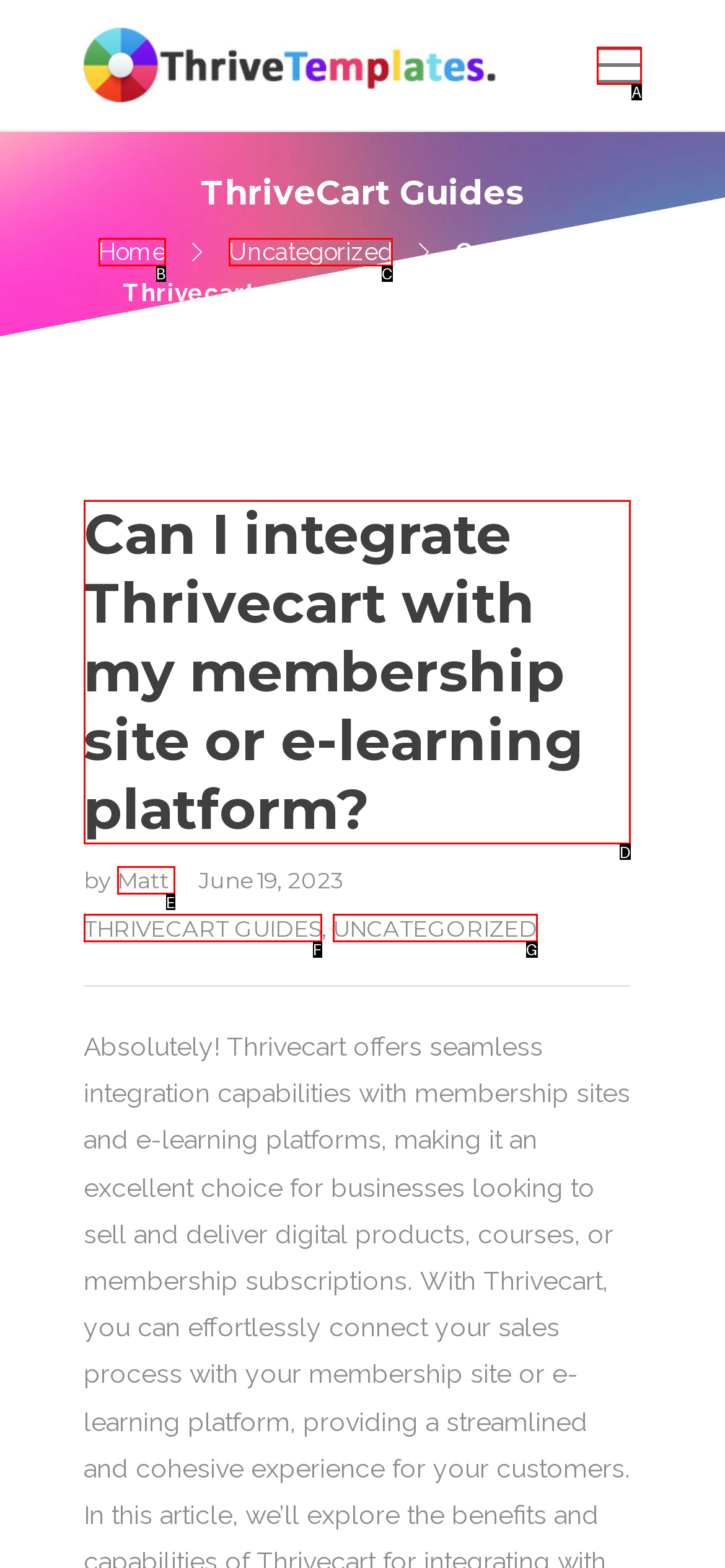Based on the description: Uncategorized, select the HTML element that fits best. Provide the letter of the matching option.

C